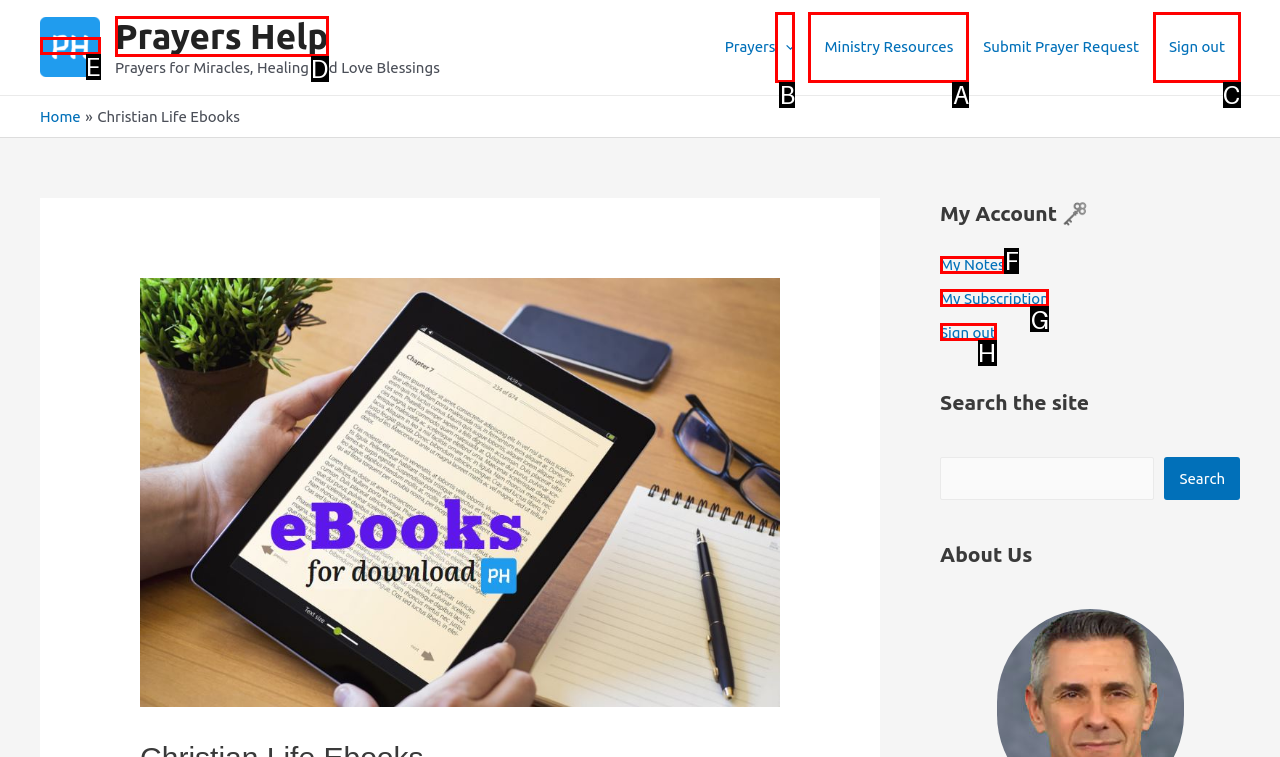Identify the correct lettered option to click in order to perform this task: Click the 'Massage Therapy' category. Respond with the letter.

None